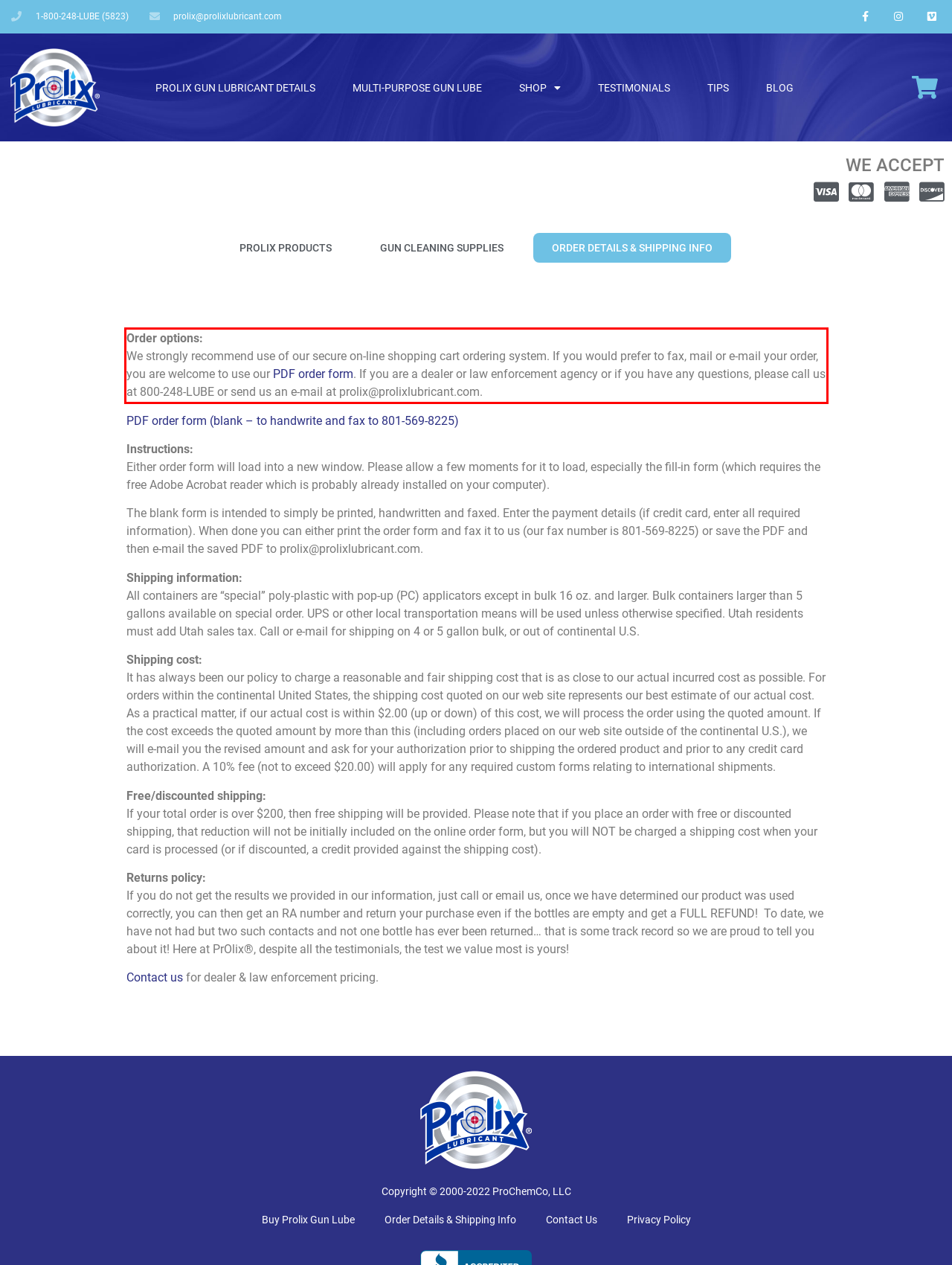You are presented with a webpage screenshot featuring a red bounding box. Perform OCR on the text inside the red bounding box and extract the content.

Order options: We strongly recommend use of our secure on-line shopping cart ordering system. If you would prefer to fax, mail or e-mail your order, you are welcome to use our PDF order form. If you are a dealer or law enforcement agency or if you have any questions, please call us at 800-248-LUBE or send us an e-mail at prolix@prolixlubricant.com.